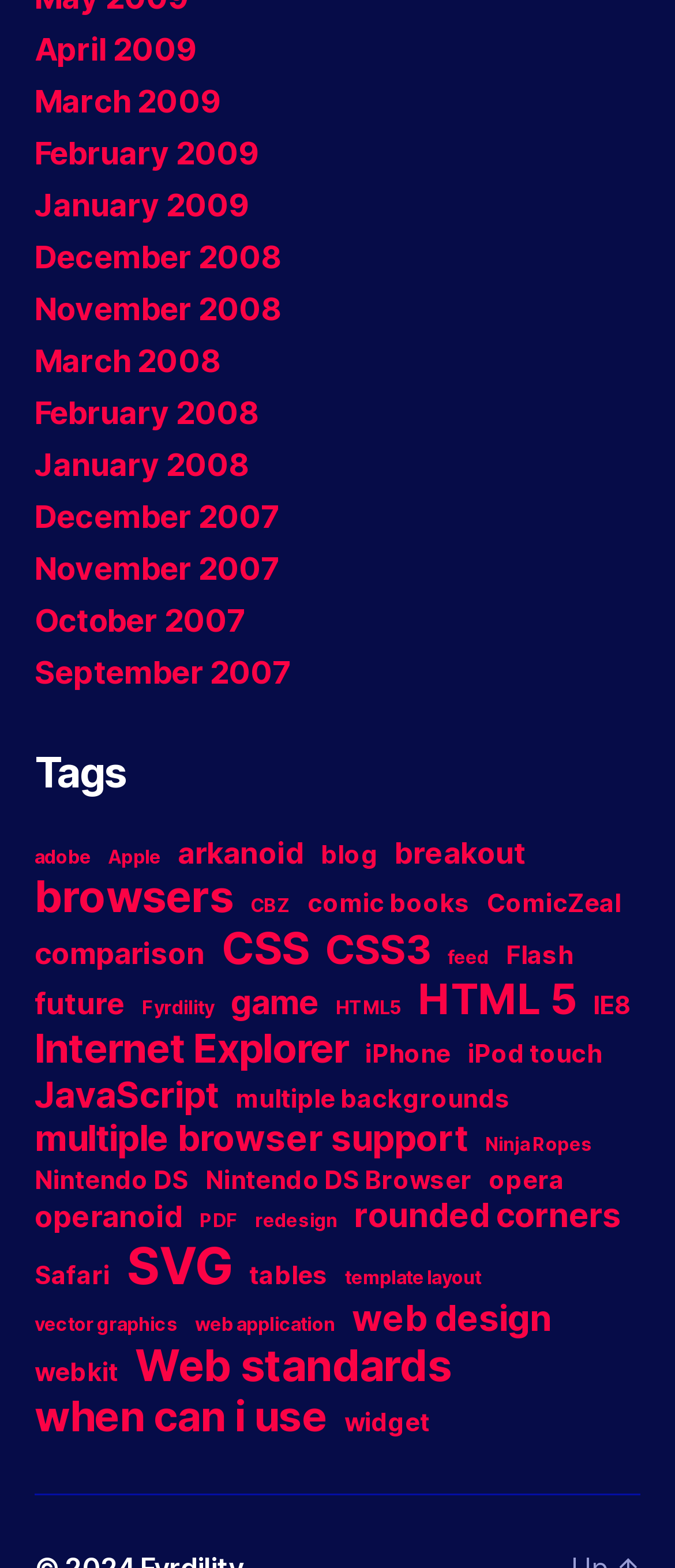How many items are tagged with 'browsers'?
Based on the image content, provide your answer in one word or a short phrase.

9 items